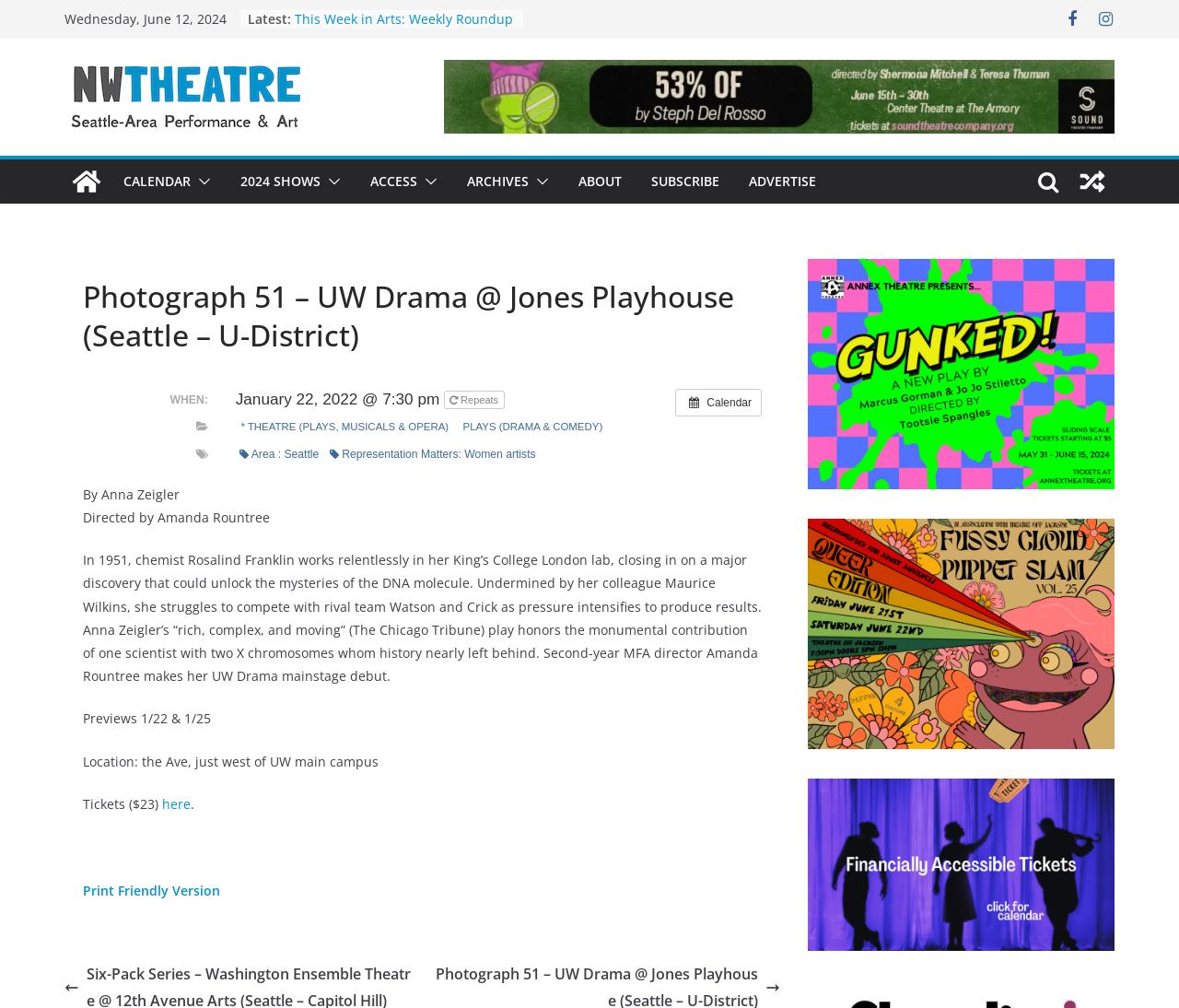Please find and give the text of the main heading on the webpage.

Photograph 51 – UW Drama @ Jones Playhouse (Seattle – U-District)